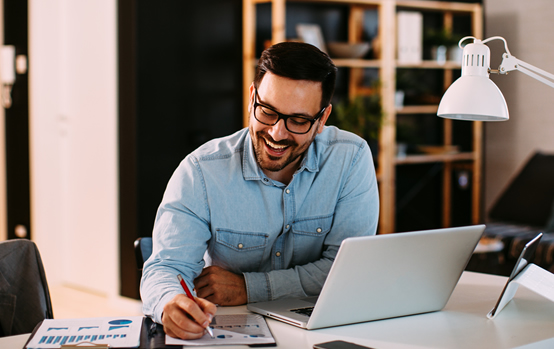Answer the question briefly using a single word or phrase: 
What is on the background of the office setting?

Stylish bookshelf